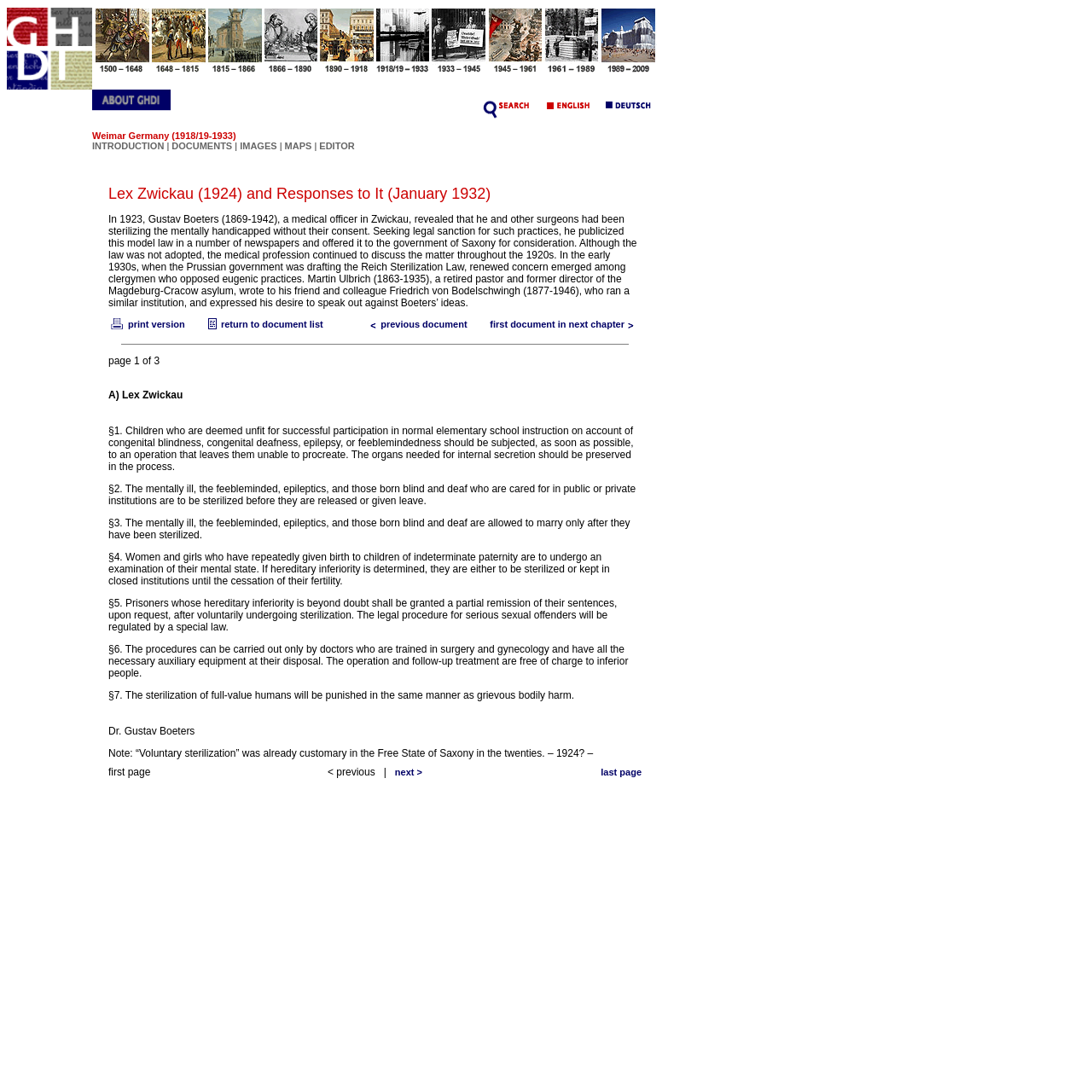Identify the bounding box coordinates of the section that should be clicked to achieve the task described: "click GHDI logo".

[0.006, 0.007, 0.084, 0.082]